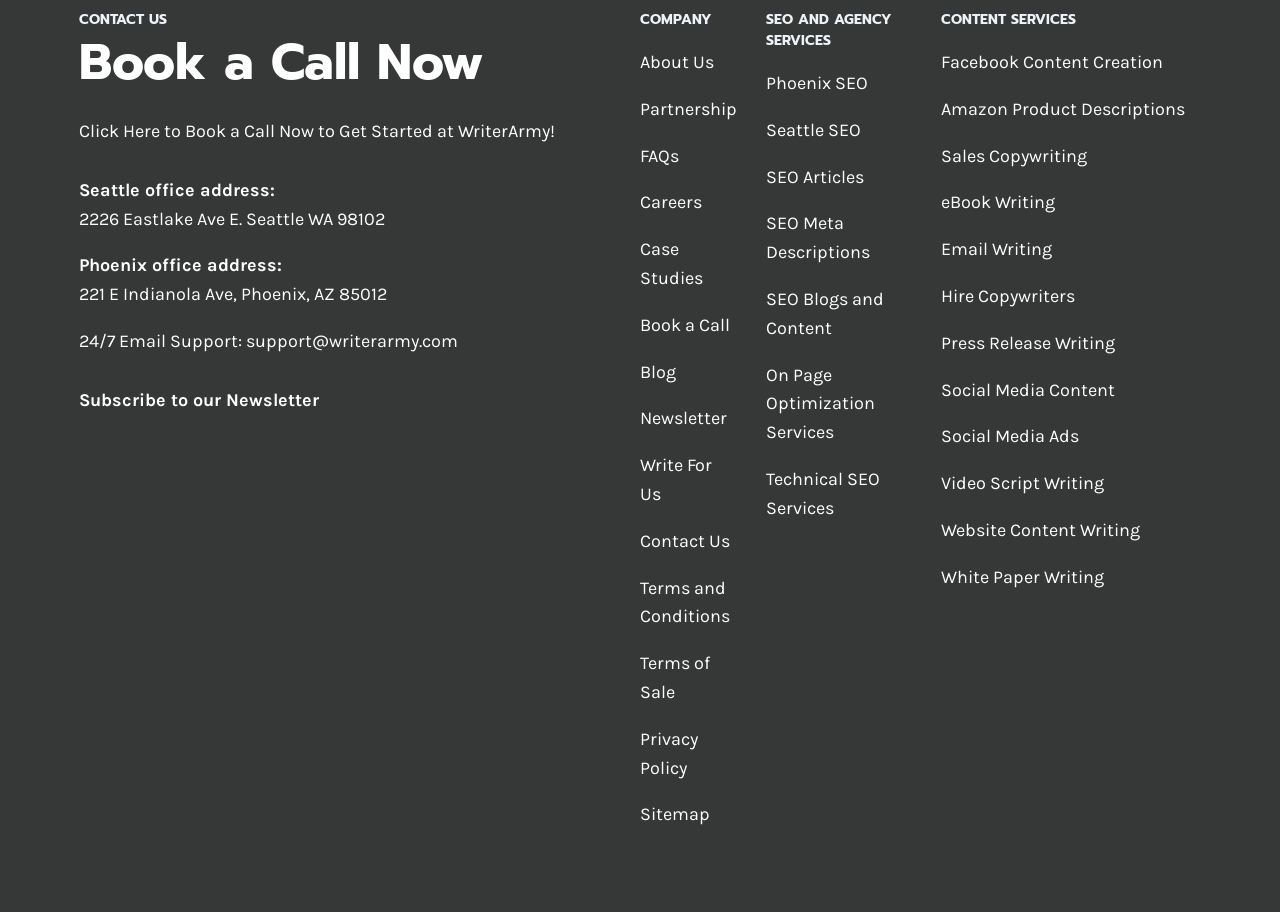Answer the question with a single word or phrase: 
What is the email address for 24/7 support?

support@writerarmy.com